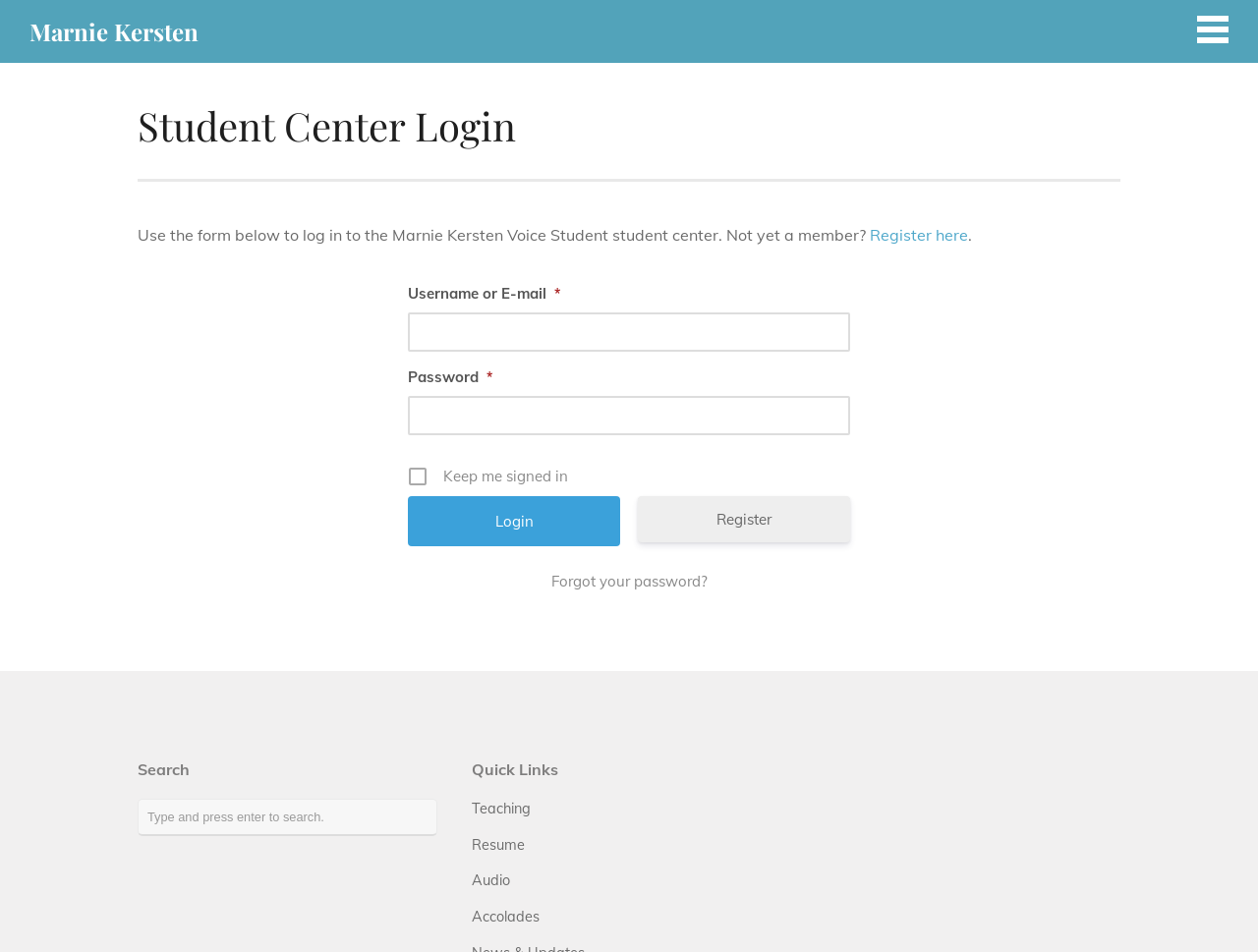Elaborate on the information and visuals displayed on the webpage.

The webpage is a login page for the Marnie Kersten Voice Student student center. At the top left, there is a heading "Marnie Kersten" with a link to the same name. On the top right, there is a link with no text. Below the top section, there is a heading "Student Center Login" in the middle of the page. 

Under the heading, there is a paragraph of text that explains the purpose of the form and provides a link to register for those who are not yet members. 

The login form is located below the paragraph, consisting of two text boxes for "Username or E-mail" and "Password", both marked as required. There is a "Login" button below the form. 

To the right of the "Login" button, there is a link to register. Below the login form, there is a link to reset forgotten passwords. 

At the bottom left of the page, there is a search box with a placeholder text "Type and press enter to search." Next to the search box, there is a section labeled "Quick Links" with four links to "Teaching", "Resume", "Audio", and "Accolades".